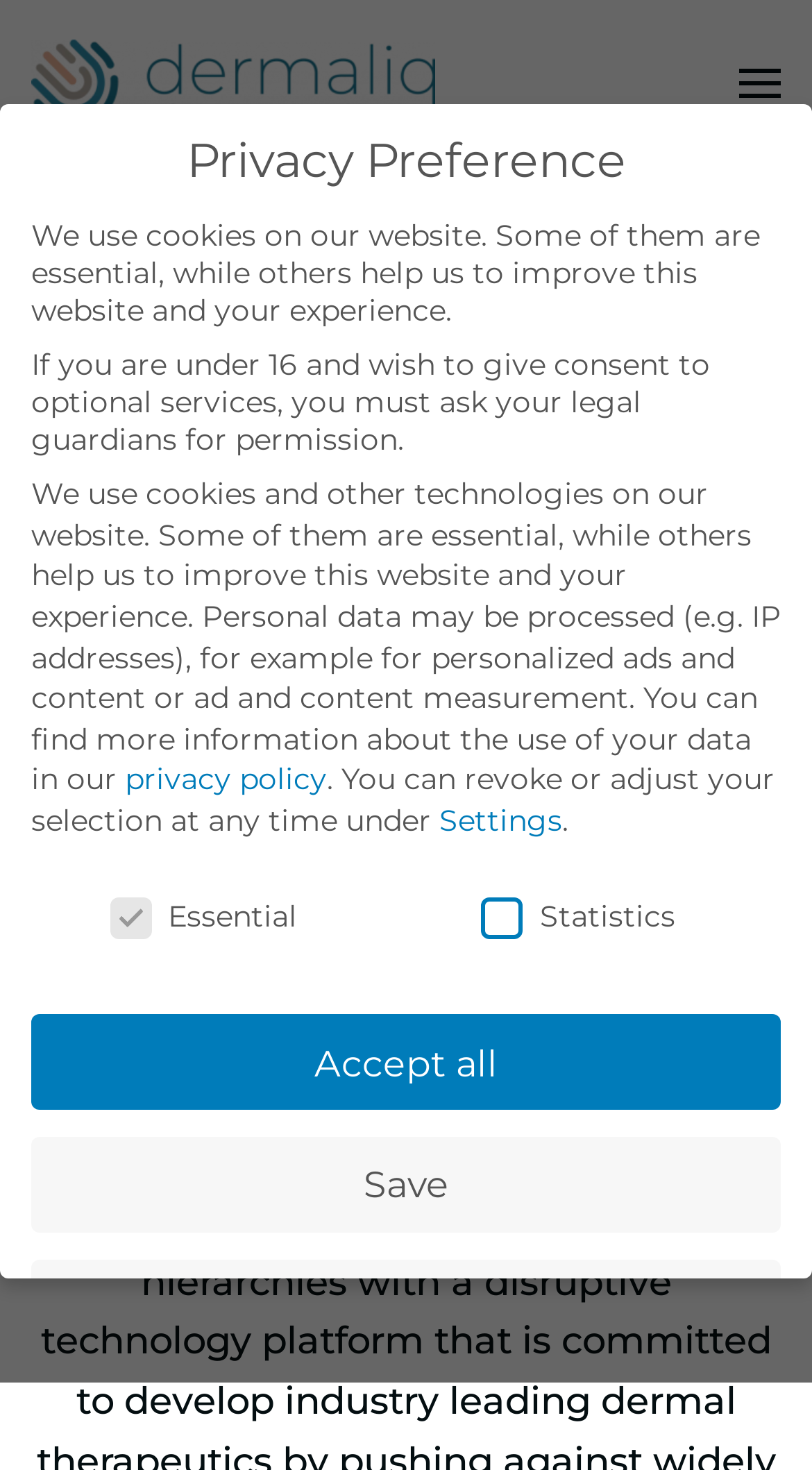Using the information in the image, give a comprehensive answer to the question: 
What is the main topic of this webpage?

Based on the webpage structure and content, it appears that the main topic of this webpage is careers, as indicated by the heading 'Careers' and the overall layout of the page.